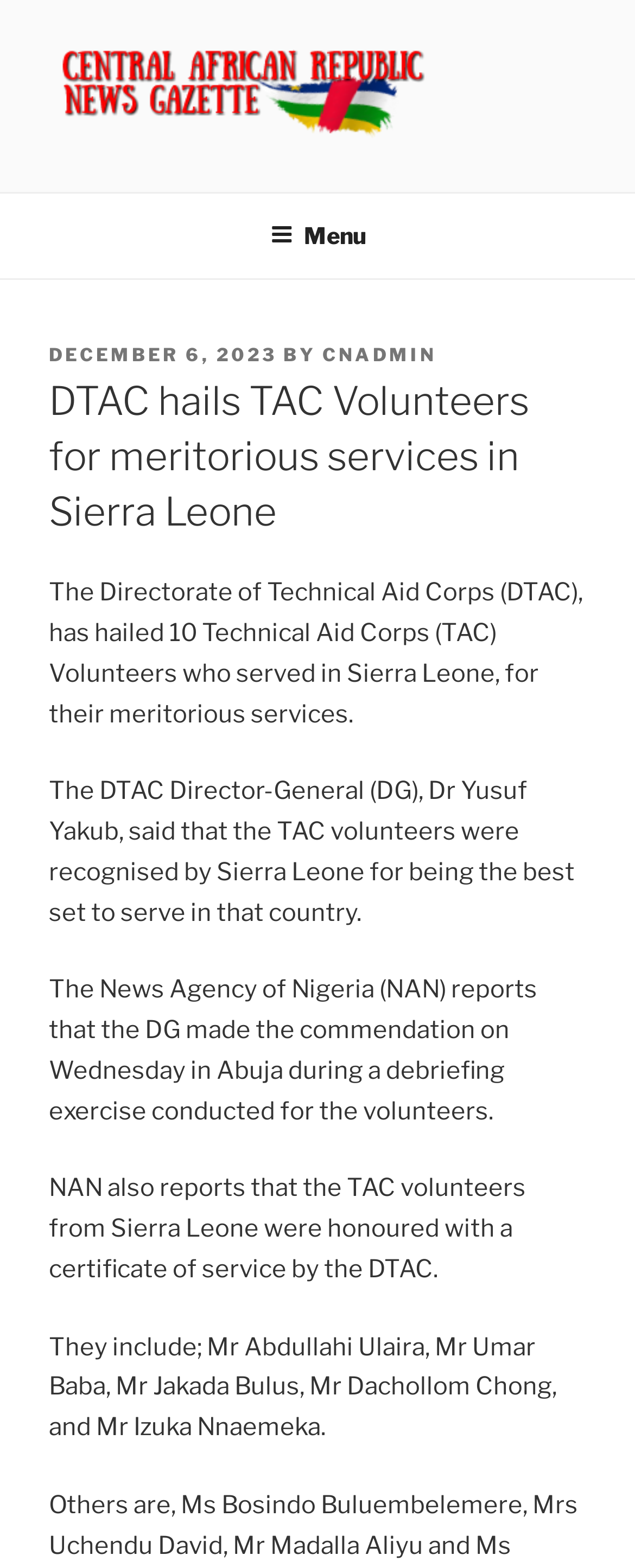What was awarded to the TAC volunteers from Sierra Leone?
From the image, respond using a single word or phrase.

Certificate of service